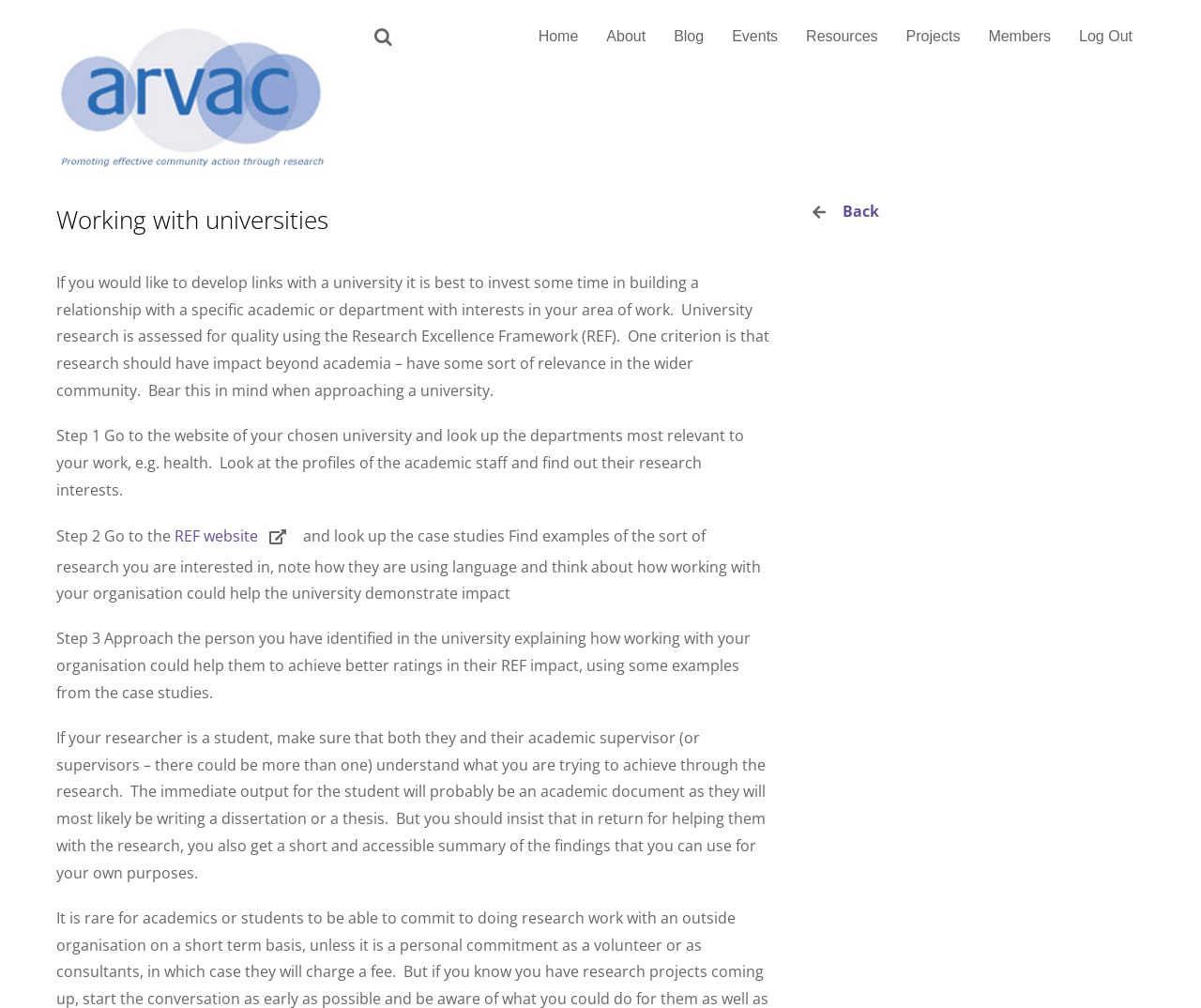What should you get from the student in return?
Kindly answer the question with as much detail as you can.

According to the webpage, in return for helping the student with the research, you should insist on getting a short and accessible summary of the findings that you can use for your own purposes, in addition to the academic document they will likely produce.